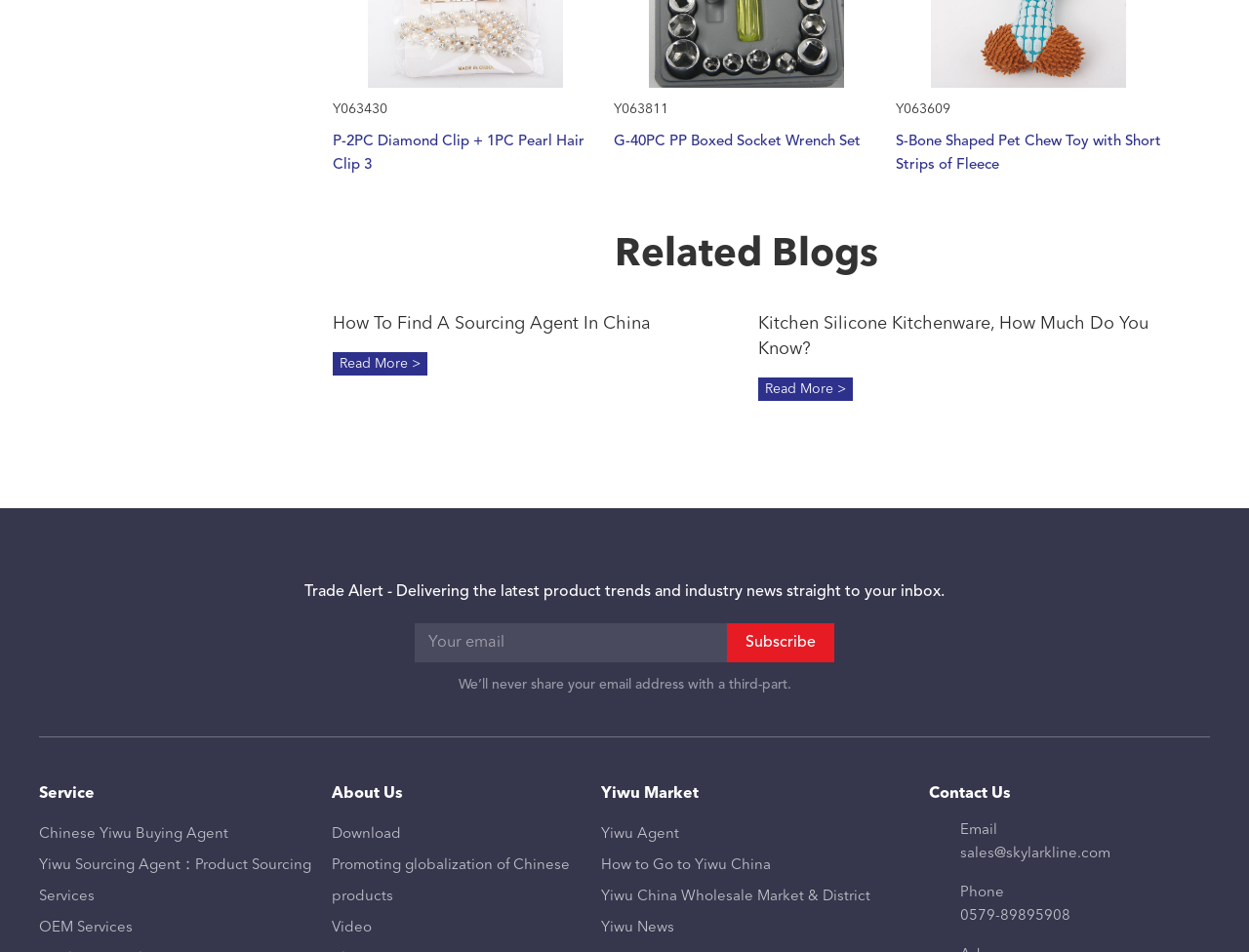Give a short answer using one word or phrase for the question:
What type of products are mentioned?

Hair Clip, Socket Wrench